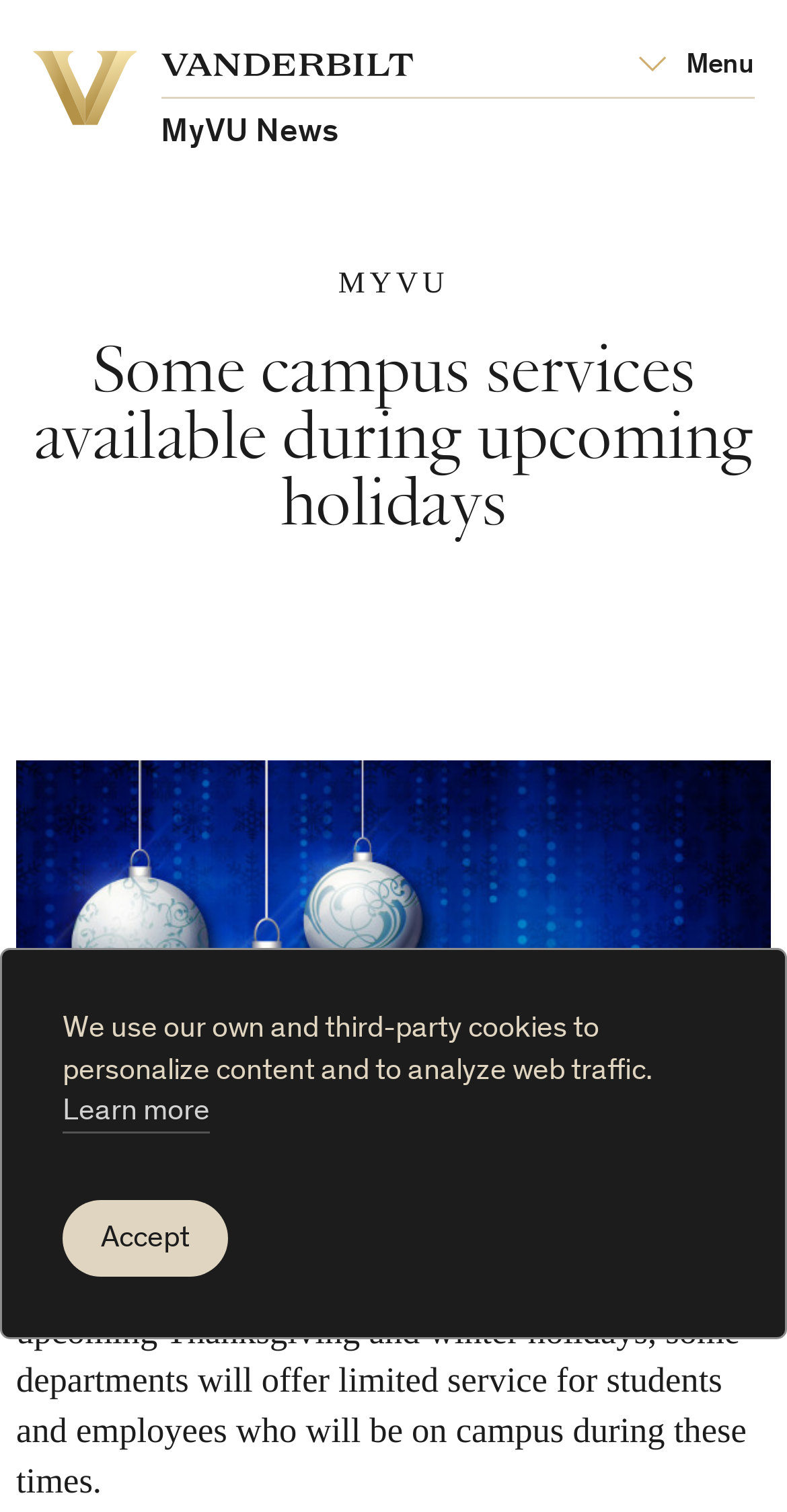Predict the bounding box of the UI element that fits this description: "Accept".

[0.079, 0.794, 0.29, 0.844]